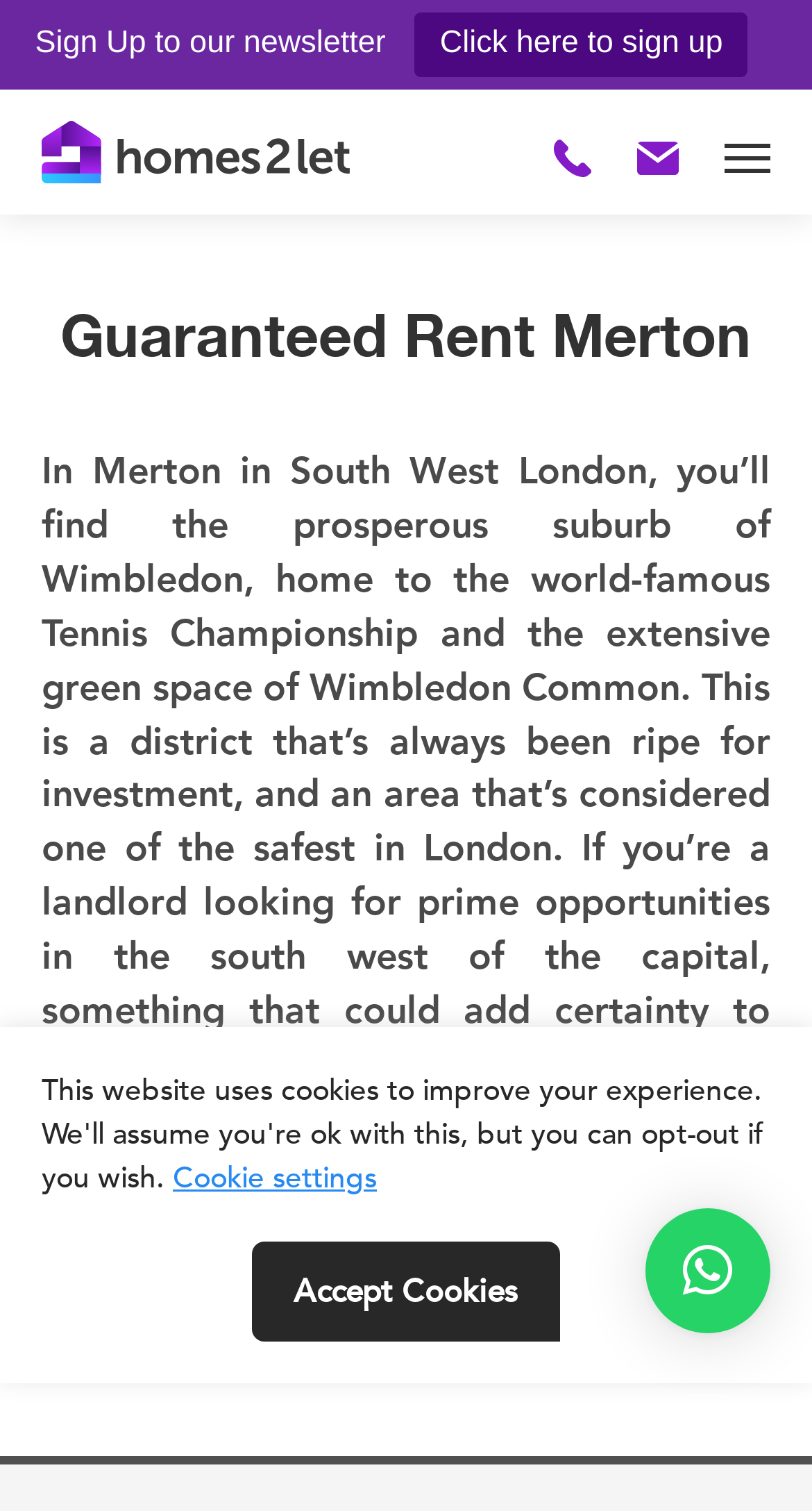Analyze and describe the webpage in a detailed narrative.

The webpage is about the Guaranteed Rent Scheme Merton, specifically highlighting the benefits of the homes2let scheme for landlords in Merton, South West London. 

At the top left of the page, there is a newsletter sign-up section with a static text "Sign Up to our newsletter" and a link "Click here to sign up" to the right of it. 

Below the newsletter section, there are four social media links, each accompanied by an image, aligned horizontally across the page. 

The main content of the page starts with a heading "Guaranteed Rent Merton" followed by a paragraph of text that describes the benefits of investing in Merton, particularly with the guaranteed rent scheme offered by homes2let. This text block takes up most of the page's content area.

At the bottom of the page, there are three buttons: "Accept Cookies" in the middle, "Cookie settings" to the left, and a button with an icon to the right.